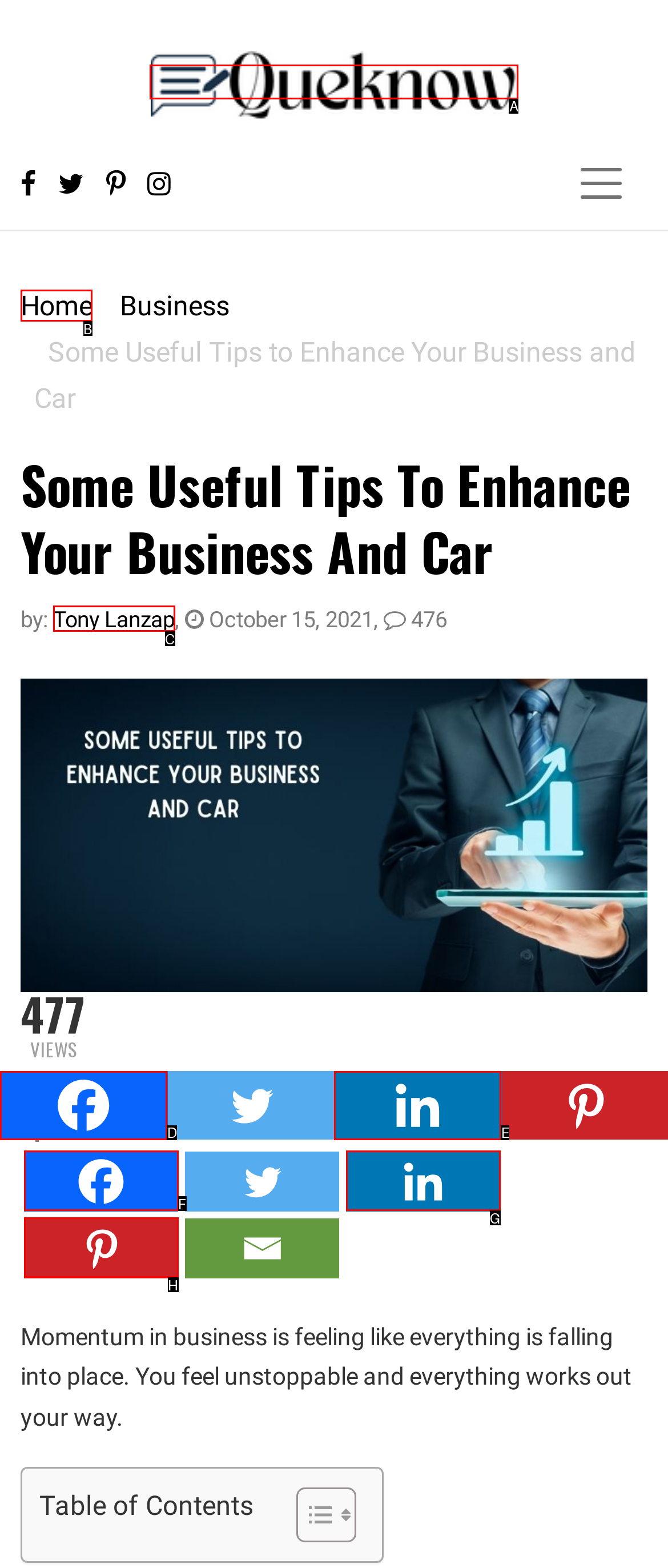Which HTML element should be clicked to complete the following task: Go to Home page?
Answer with the letter corresponding to the correct choice.

B